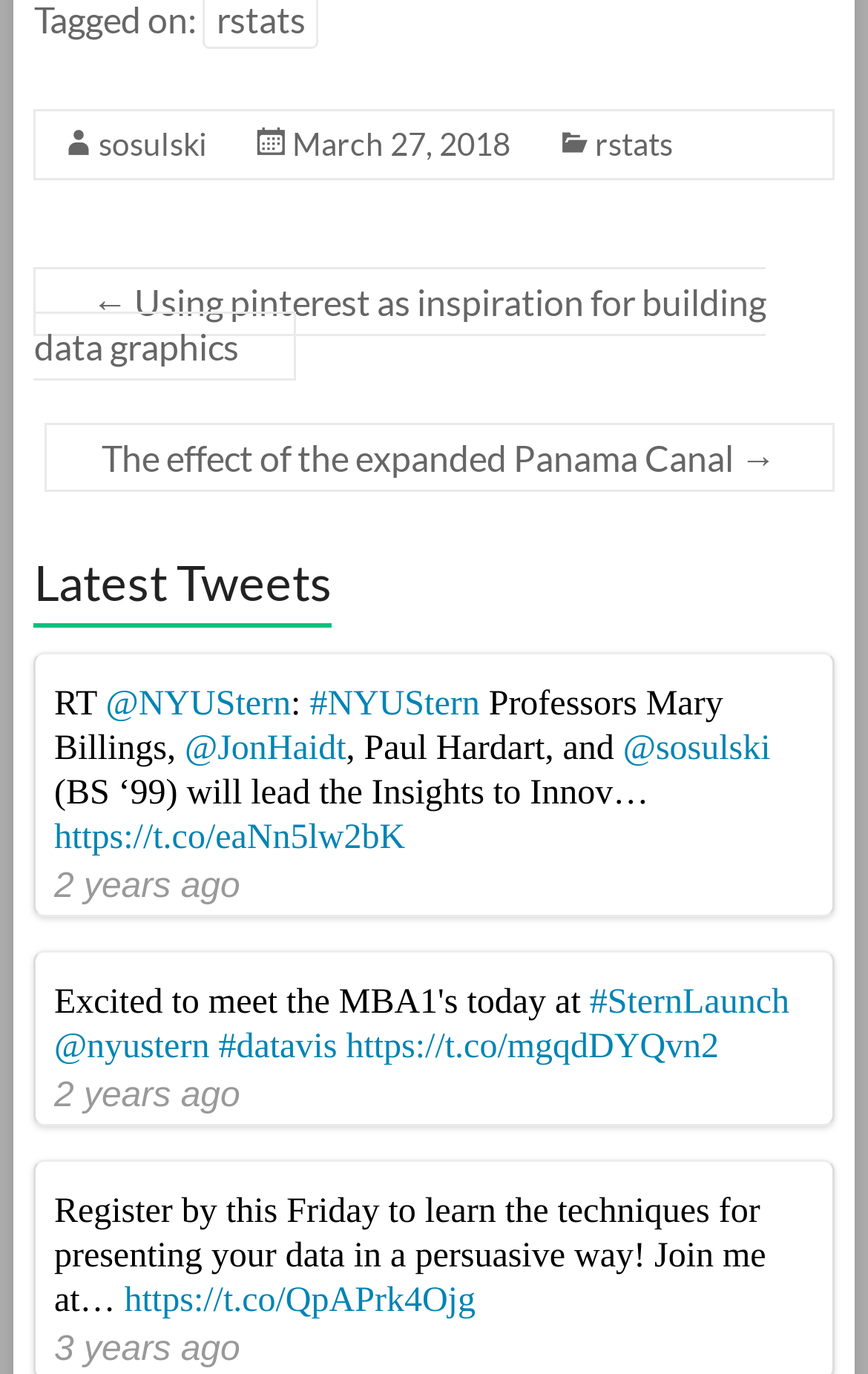What is the topic of the latest tweet?
Using the information from the image, answer the question thoroughly.

I looked at the latest tweet, which starts with 'Register by this Friday to learn the techniques for presenting your data in a persuasive way!...' and inferred that the topic is related to data presentation.